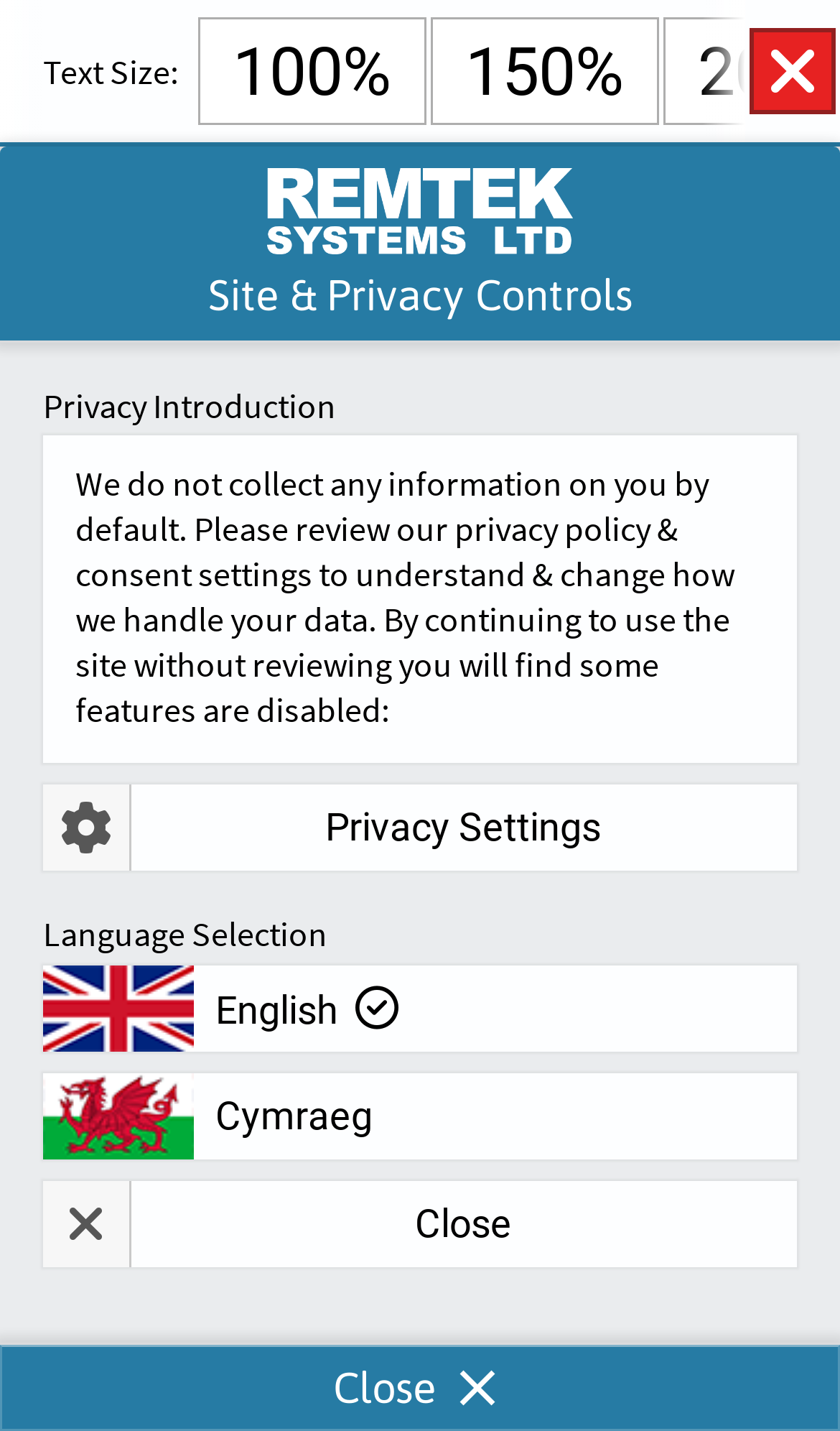Pinpoint the bounding box coordinates of the clickable element needed to complete the instruction: "Enable Chat". The coordinates should be provided as four float numbers between 0 and 1: [left, top, right, bottom].

[0.592, 0.941, 0.974, 0.986]